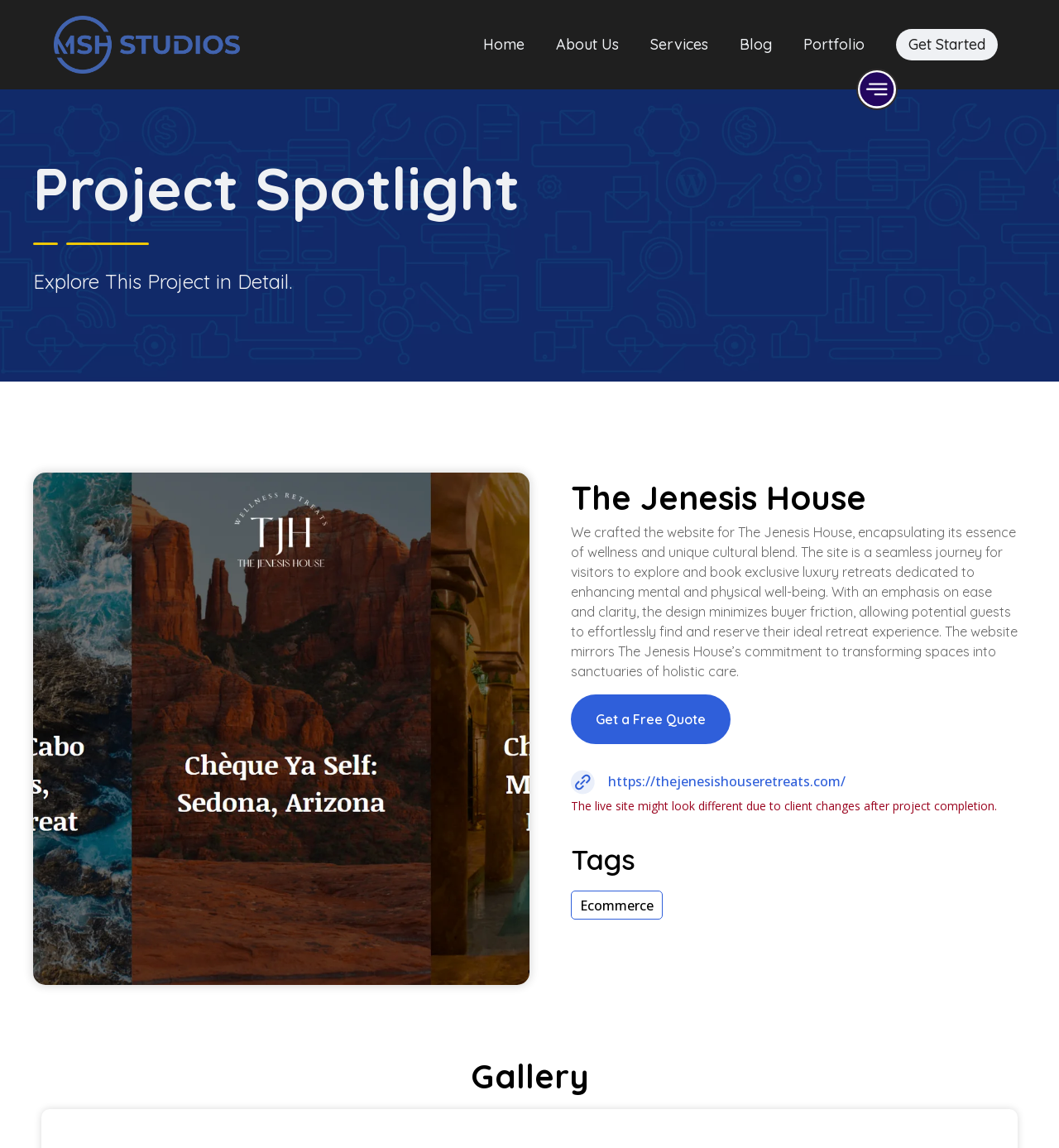Provide the bounding box coordinates for the UI element described in this sentence: "WordPress Website Development". The coordinates should be four float values between 0 and 1, i.e., [left, top, right, bottom].

[0.614, 0.118, 0.856, 0.159]